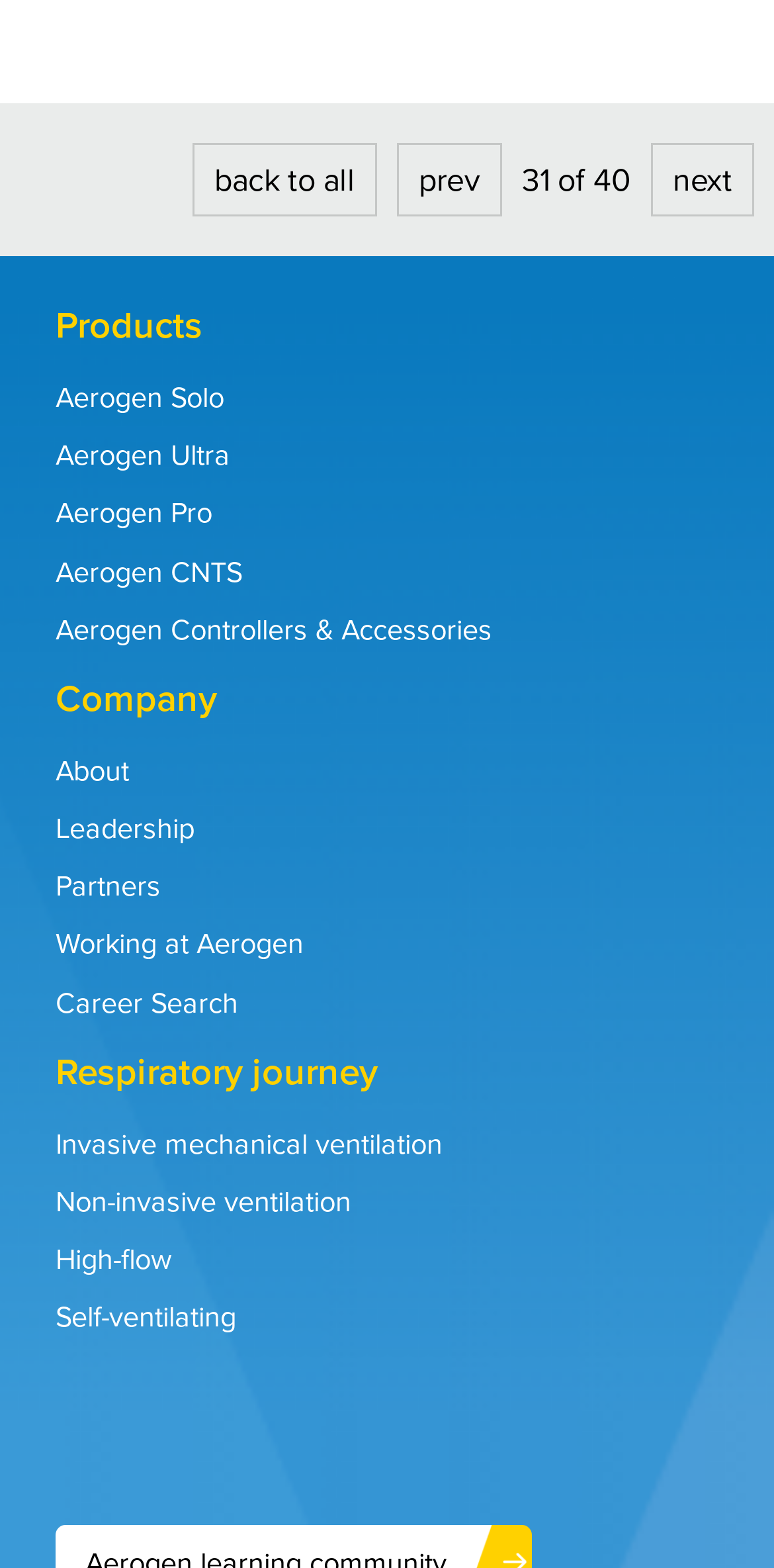Identify the bounding box for the element characterized by the following description: "Self-ventilating".

[0.072, 0.826, 0.305, 0.854]